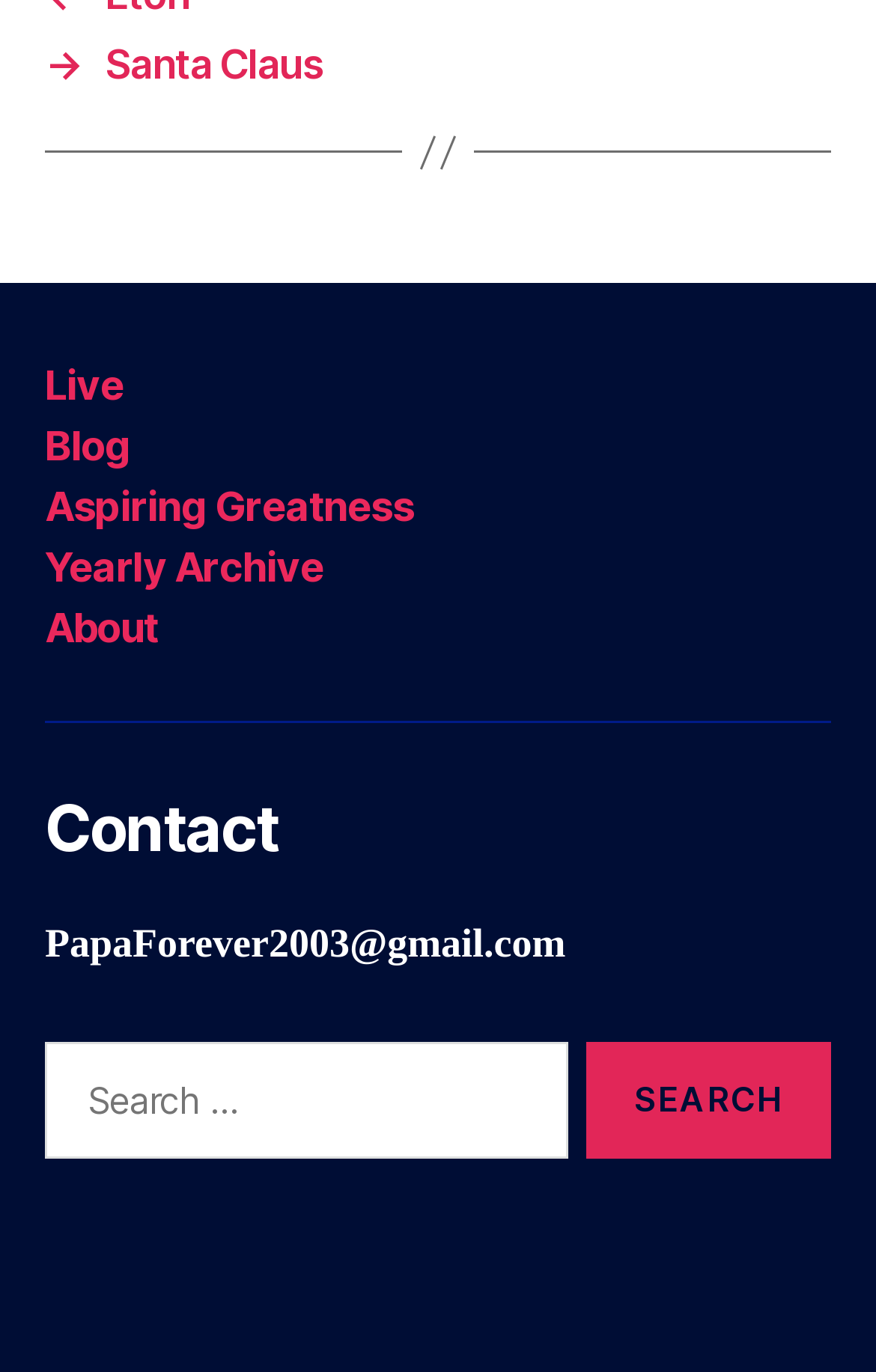What is the category of links in the footer section?
Using the information presented in the image, please offer a detailed response to the question.

The footer section contains links such as 'Live', 'Blog', 'Aspiring Greatness', 'Yearly Archive', and 'About', which suggests that they are navigation links to different sections or pages of the website.